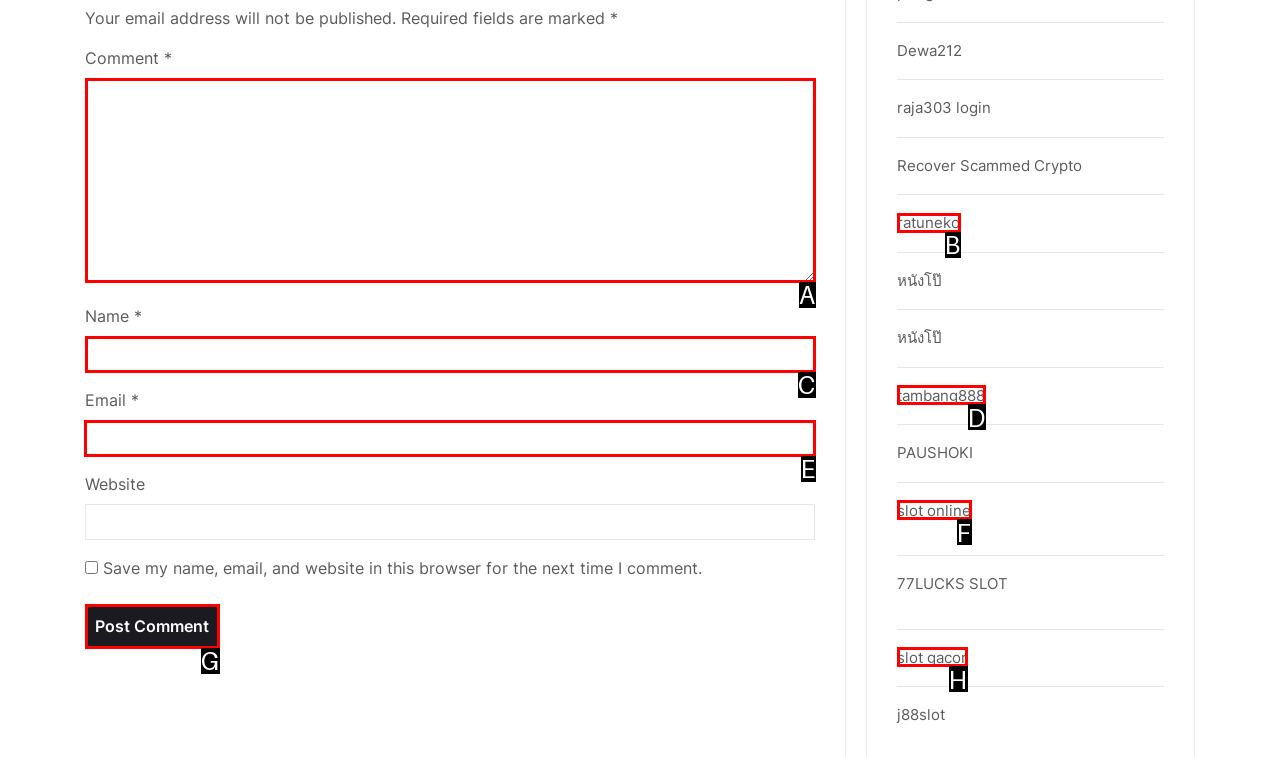Identify the correct option to click in order to complete this task: Input your email
Answer with the letter of the chosen option directly.

E